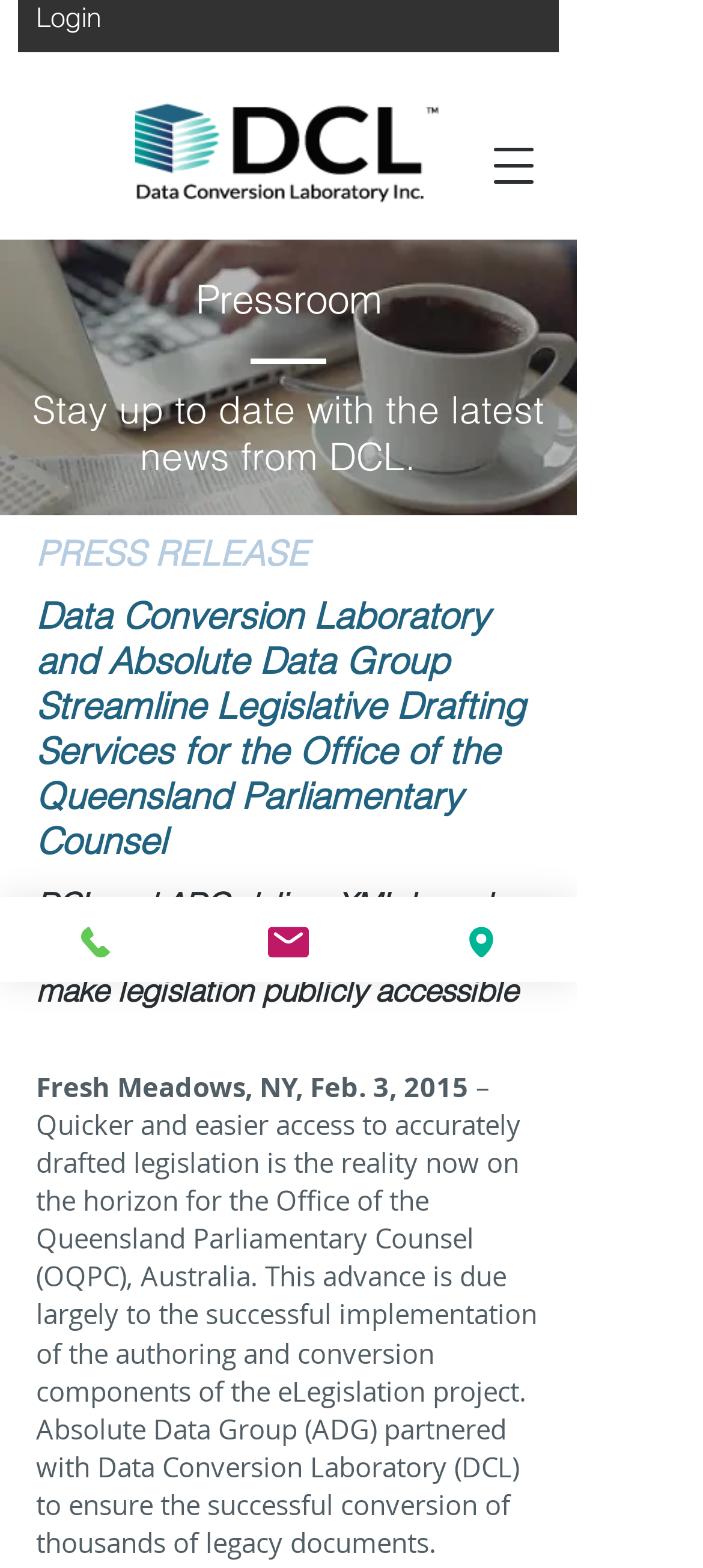Respond to the question below with a single word or phrase:
How many pages were converted to make legislation publicly accessible?

90,000 pages